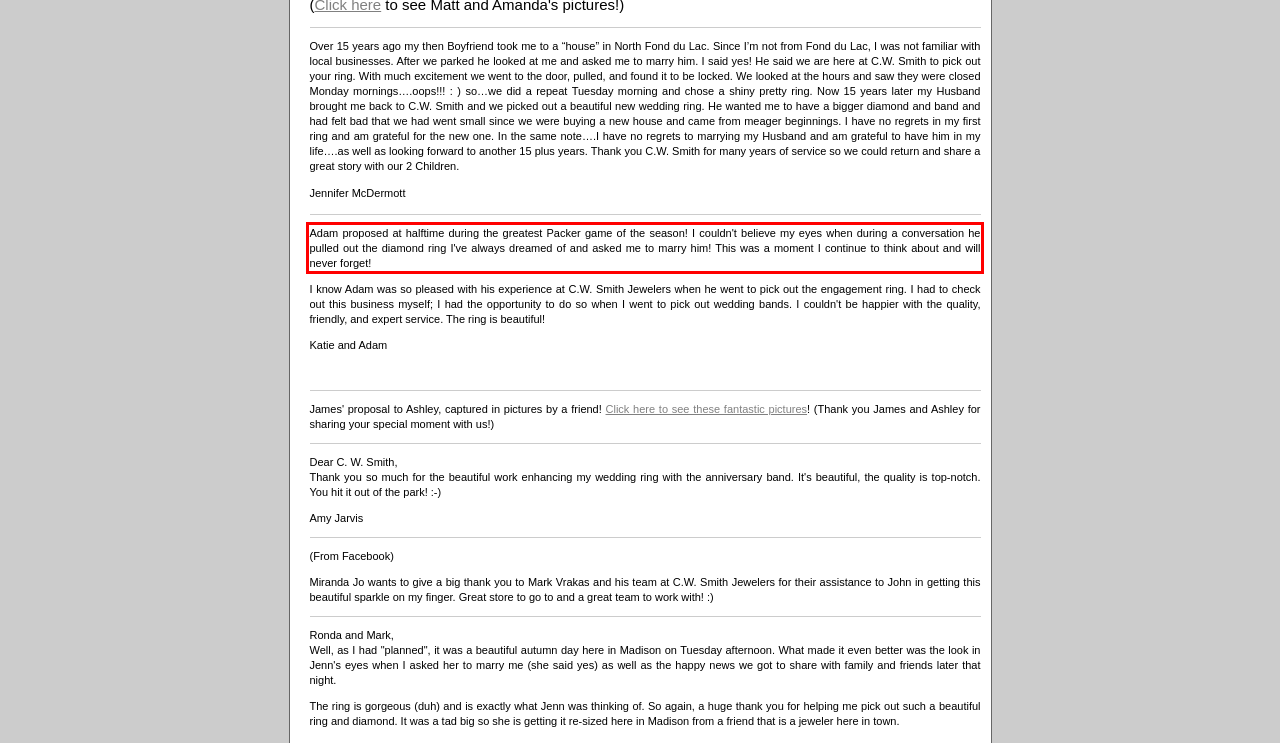Given a screenshot of a webpage with a red bounding box, extract the text content from the UI element inside the red bounding box.

Adam proposed at halftime during the greatest Packer game of the season! I couldn't believe my eyes when during a conversation he pulled out the diamond ring I've always dreamed of and asked me to marry him! This was a moment I continue to think about and will never forget!